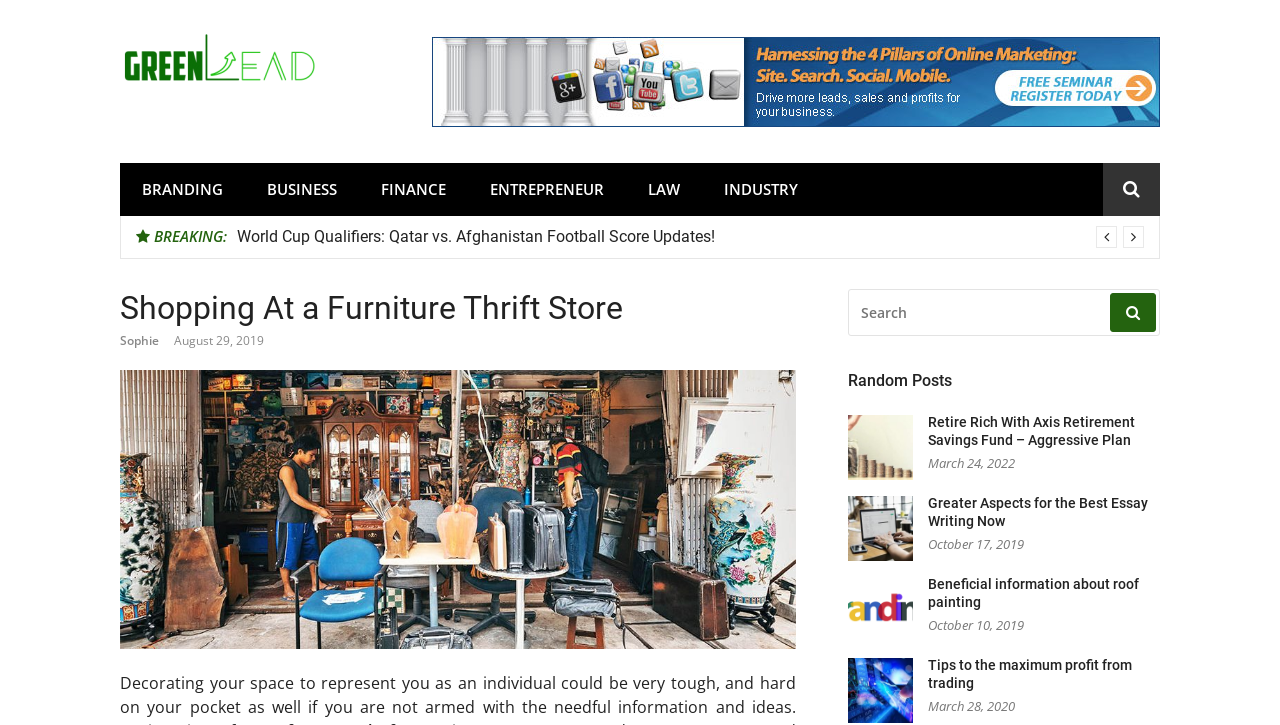What are the categories listed on the top of the webpage?
Give a detailed explanation using the information visible in the image.

The categories are listed horizontally on the top of the webpage, starting from 'BRANDING' on the left and ending with 'INDUSTRY' on the right. These categories are likely used for navigation or filtering content on the website.